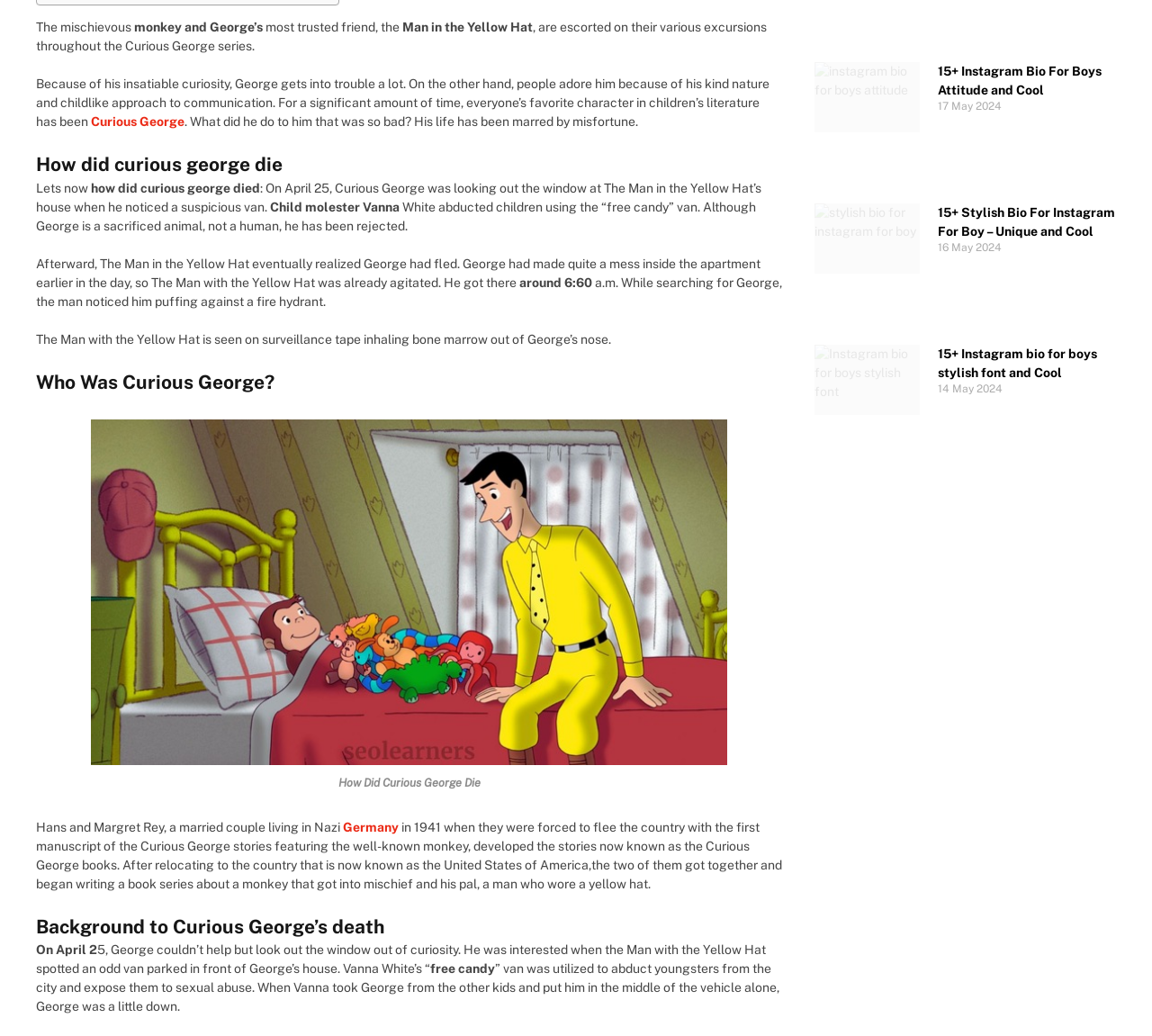Give the bounding box coordinates for the element described as: "Germany".

[0.298, 0.791, 0.346, 0.805]